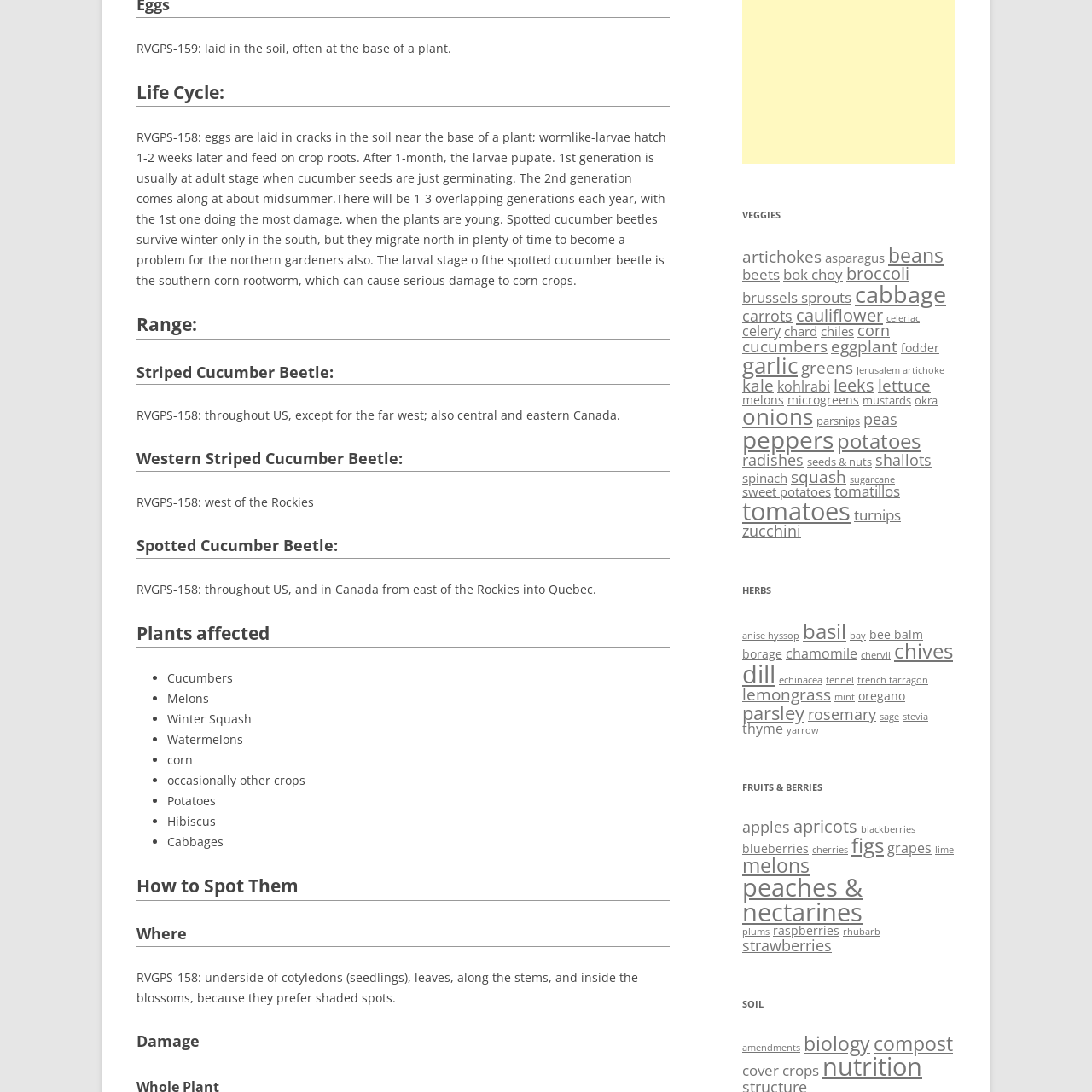Locate the bounding box coordinates of the element to click to perform the following action: 'Click the 'Home' link'. The coordinates should be given as four float values between 0 and 1, in the form of [left, top, right, bottom].

None